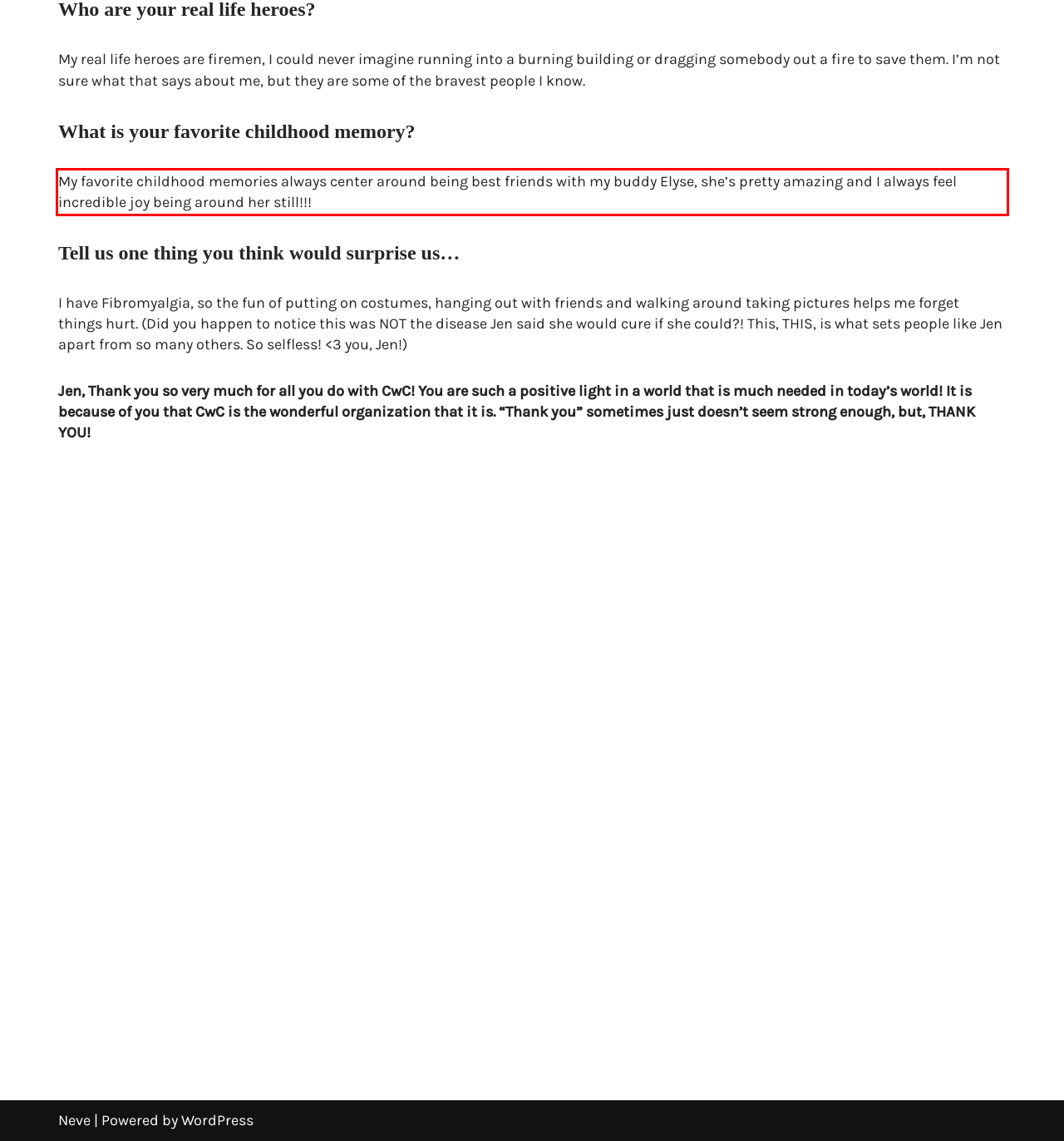Examine the webpage screenshot and use OCR to obtain the text inside the red bounding box.

My favorite childhood memories always center around being best friends with my buddy Elyse, she’s pretty amazing and I always feel incredible joy being around her still!!!